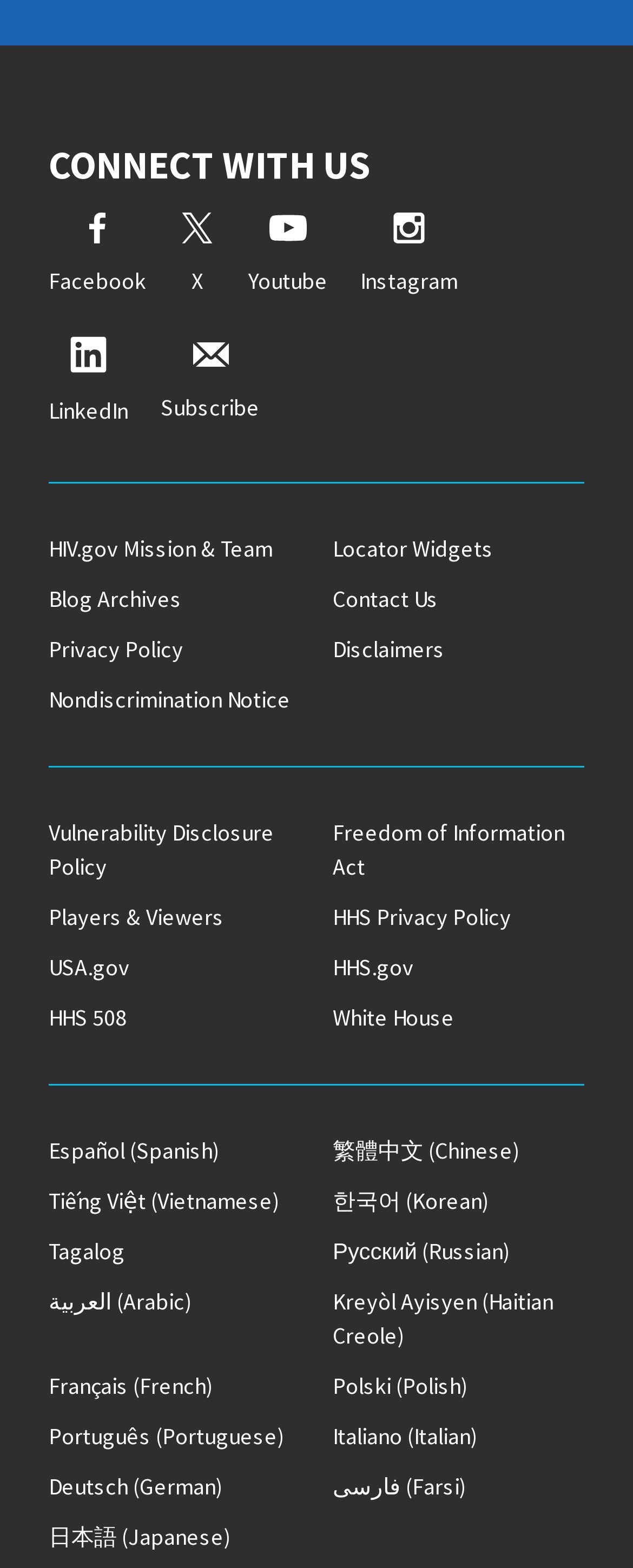Please find the bounding box coordinates (top-left x, top-left y, bottom-right x, bottom-right y) in the screenshot for the UI element described as follows: Kreyòl Ayisyen (Haitian Creole)

[0.526, 0.82, 0.923, 0.863]